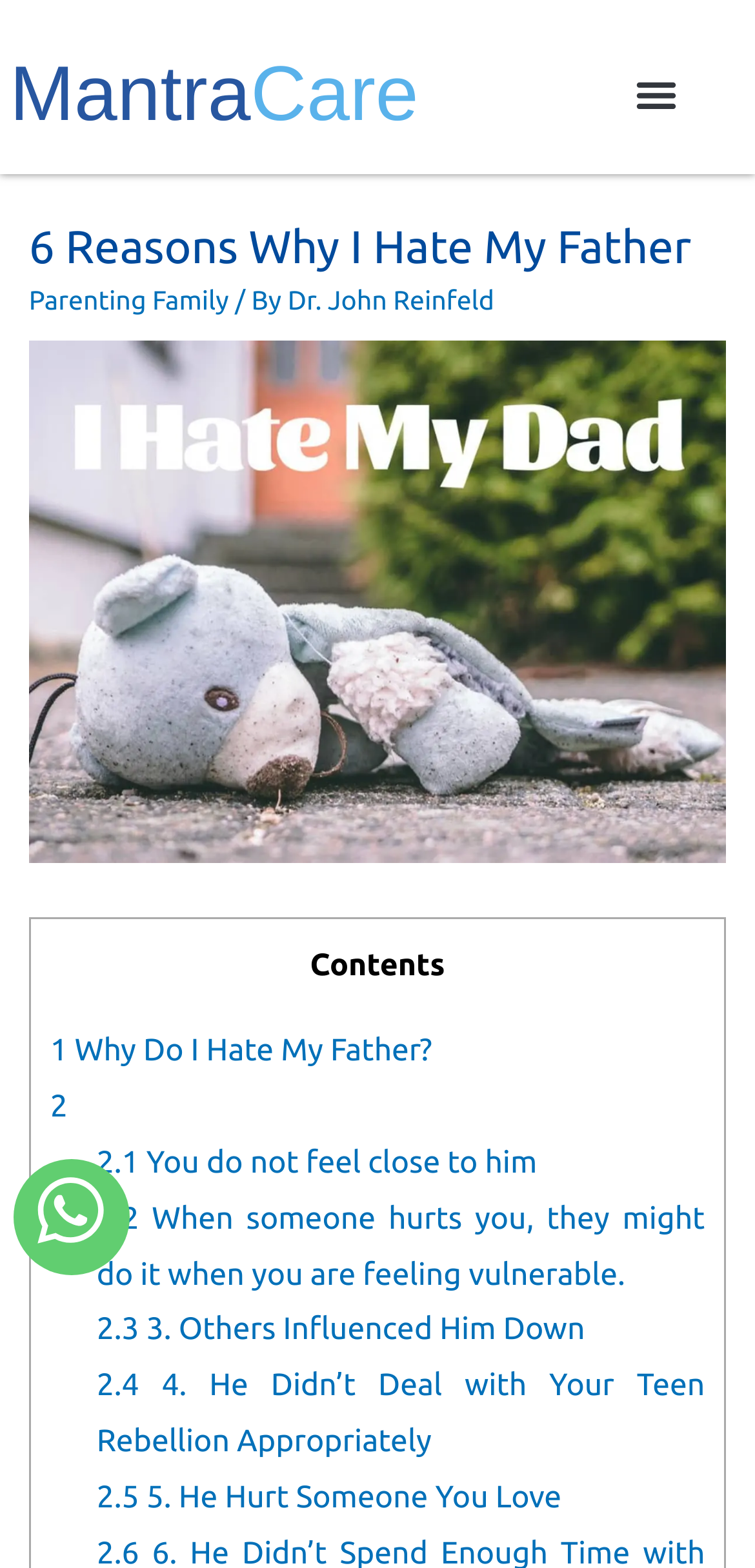Please give a succinct answer using a single word or phrase:
How many reasons are mentioned in the article?

6